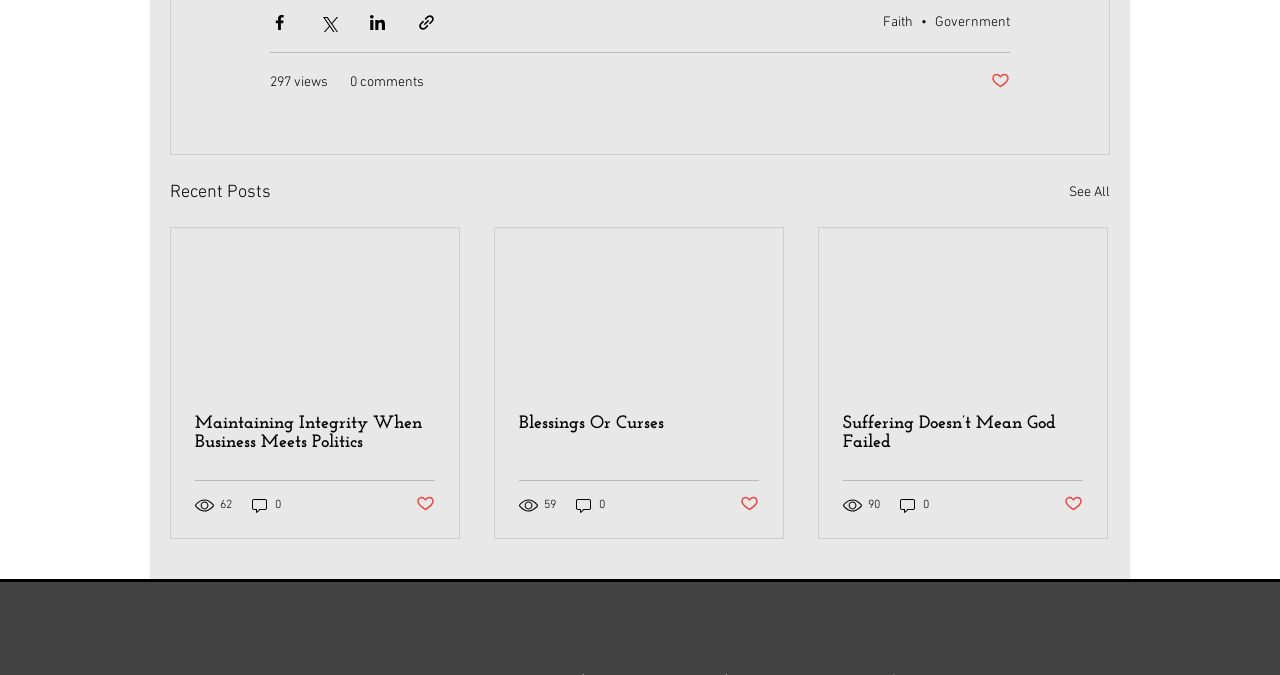Identify the bounding box for the UI element that is described as follows: "Blessings Or Curses".

[0.405, 0.614, 0.593, 0.642]